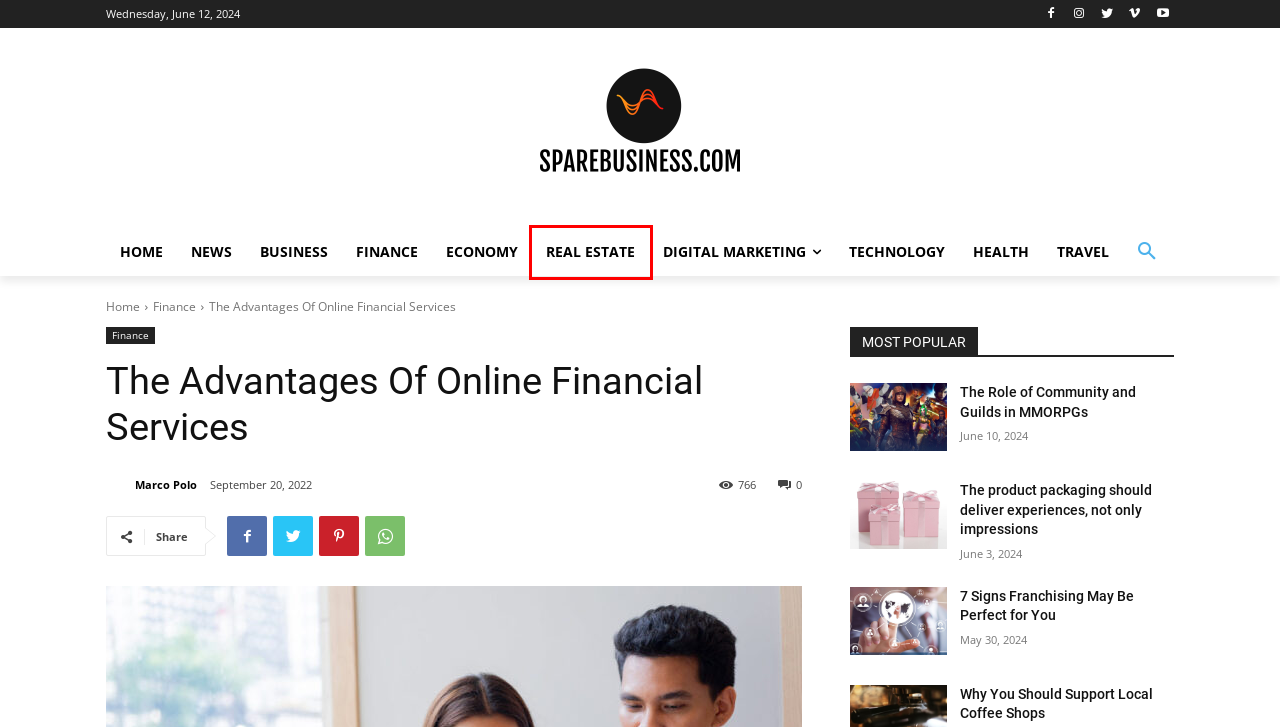View the screenshot of the webpage containing a red bounding box around a UI element. Select the most fitting webpage description for the new page shown after the element in the red bounding box is clicked. Here are the candidates:
A. Real Estate - Spare Business
B. Economy - Spare Business
C. 7 Signs Franchising May Be Perfect for You
D. Finance - Spare Business
E. The product packaging should deliver experiences, not only impressions
F. The Role of Community and Guilds in MMORPGs
G. Marco Polo - Spare Business
H. Digital Marketing - Spare Business

A